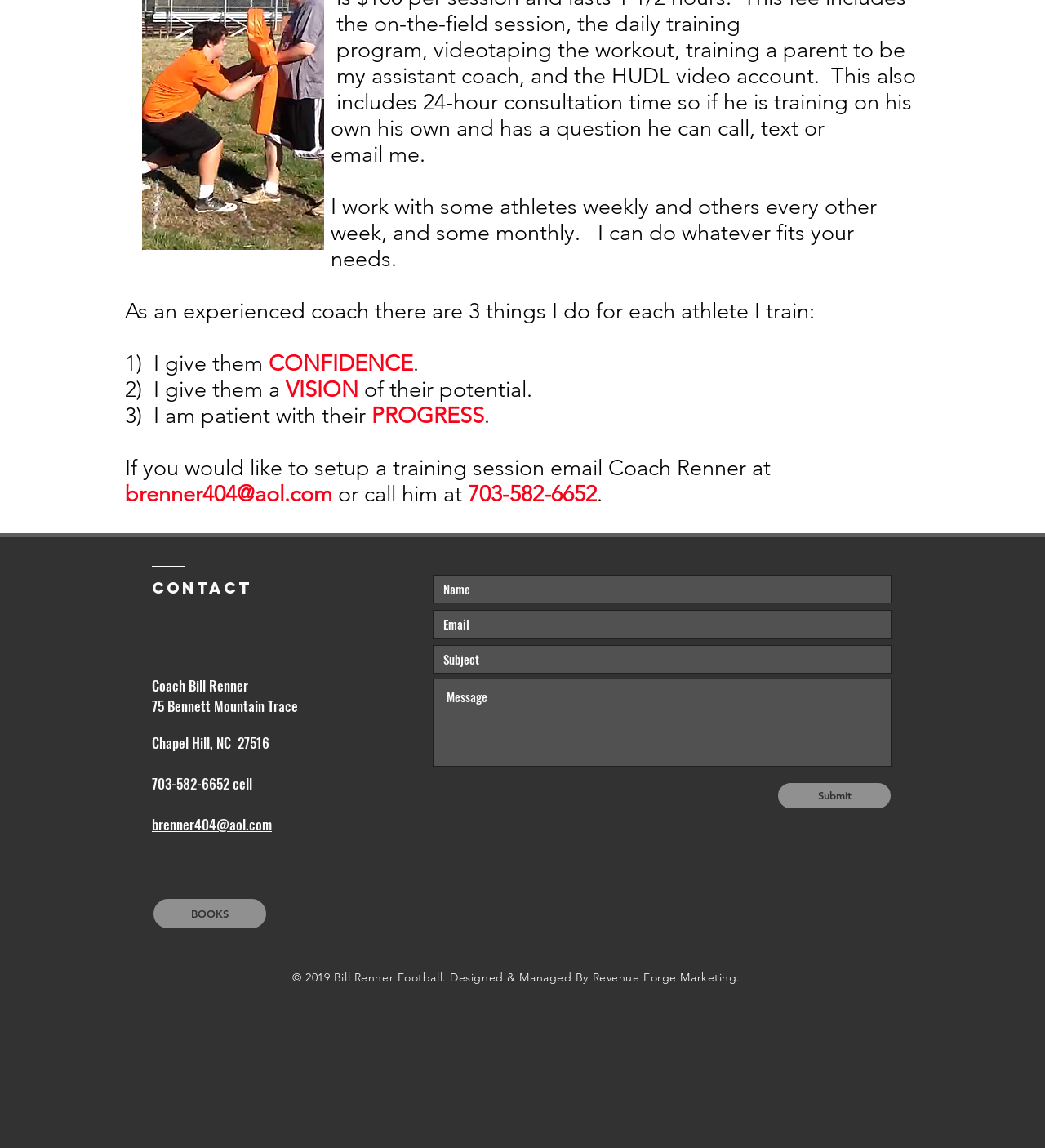Using the format (top-left x, top-left y, bottom-right x, bottom-right y), and given the element description, identify the bounding box coordinates within the screenshot: brenner404@aol.com

[0.12, 0.419, 0.318, 0.442]